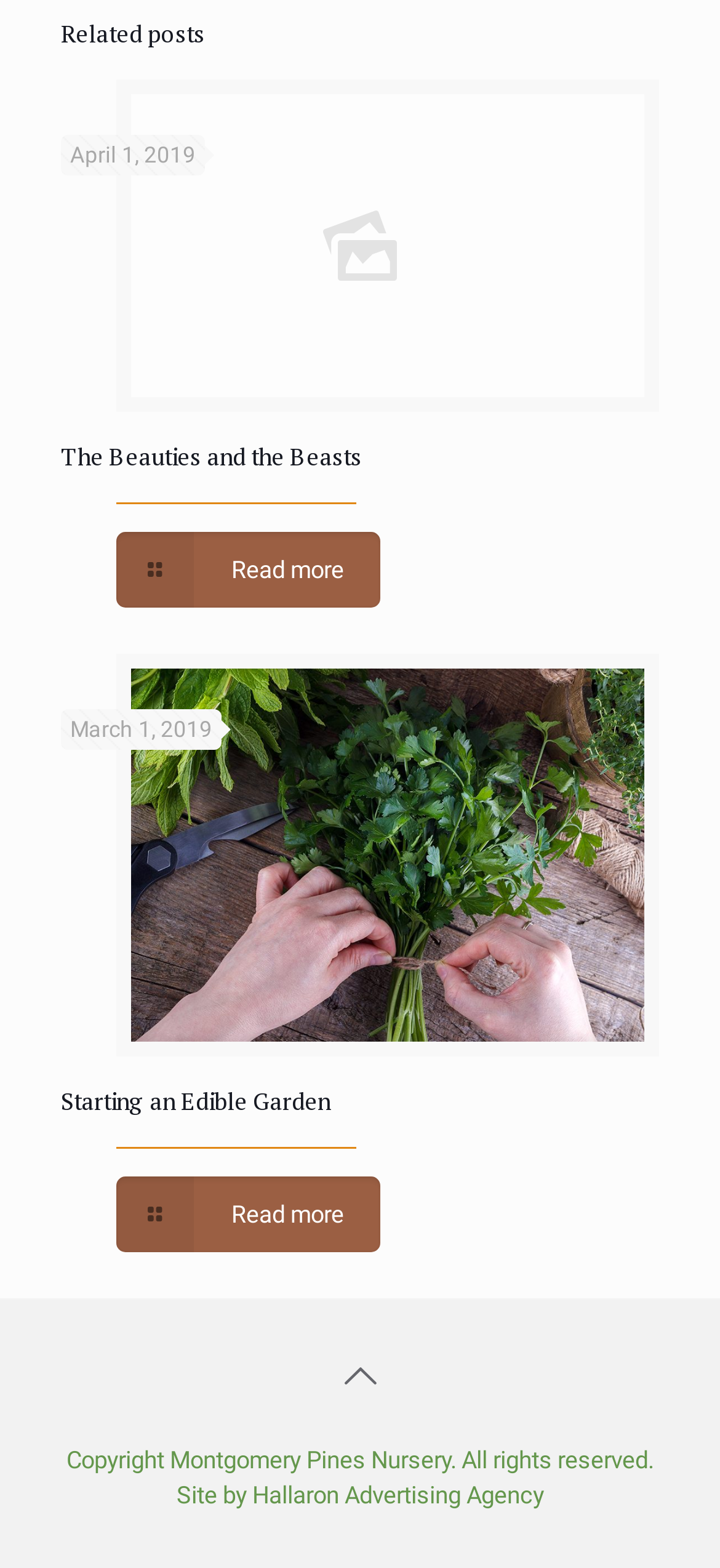Using the given description, provide the bounding box coordinates formatted as (top-left x, top-left y, bottom-right x, bottom-right y), with all values being floating point numbers between 0 and 1. Description: Facebook.

None